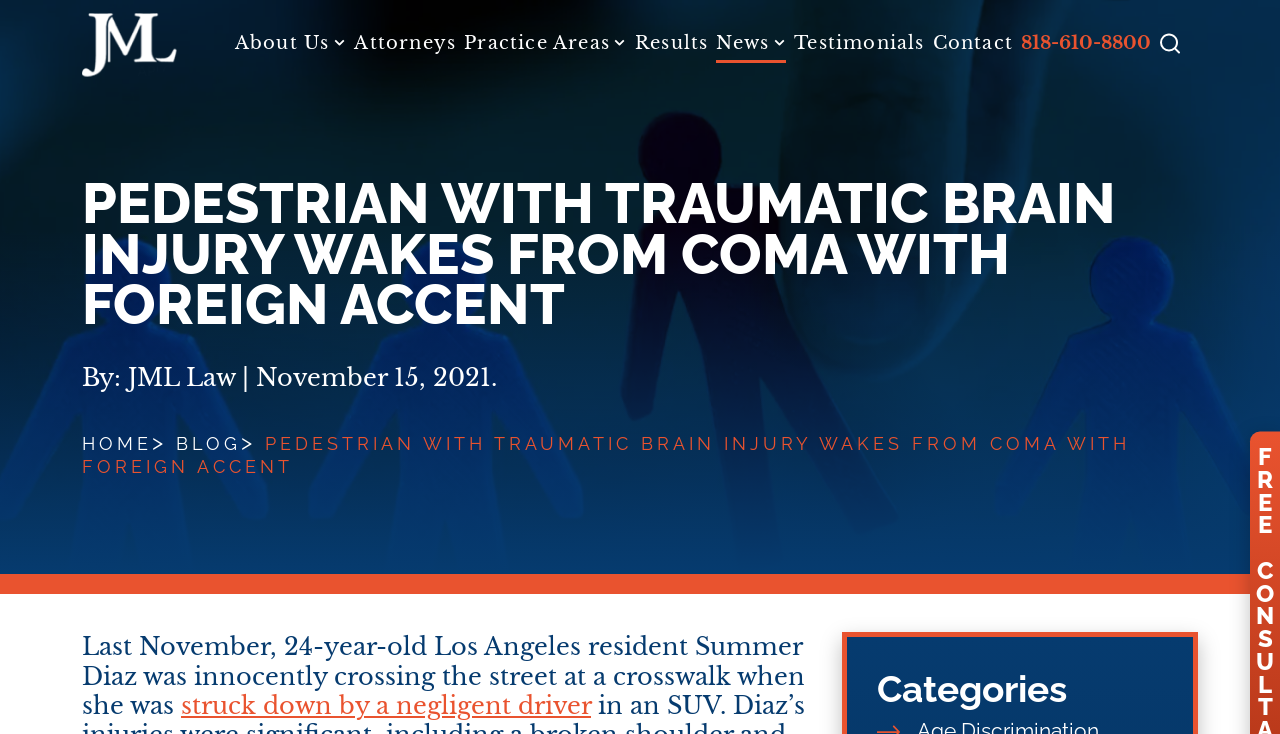Construct a thorough caption encompassing all aspects of the webpage.

This webpage appears to be a law firm's website, specifically focused on personal injury and employment law. At the top left corner, there is a logo of the law firm, JML Law, accompanied by a link to the homepage. Next to the logo, there are several links to different sections of the website, including "About Us", "Attorneys", "Practice Areas", and "Contact".

Below the top navigation bar, there is a prominent heading that reads "PEDESTRIAN WITH TRAUMATIC BRAIN INJURY WAKES FROM COMA WITH FOREIGN ACCENT", which suggests that the website is highlighting a notable case or success story. Underneath the heading, there is a brief description of the case, including the date "November 15, 2021".

The majority of the webpage is dedicated to a list of links to various practice areas, including employment law, personal injury, workers' compensation, and more. These links are organized in a vertical column, with each link taking up a small rectangular space. The links are grouped into categories, with some categories having multiple links.

On the right side of the webpage, there is a section with links to "Results", "News", "Blog", and "Articles", which suggests that the website has a section for news and updates related to the law firm.

At the bottom of the webpage, there is a contact information section, including a phone number "818-610-8800" and a link to the contact page. There is also an icon search button and a few static text elements with single letters "E", "C", "O", "N", and "U", which may be part of a search or filtering function.

Overall, the webpage appears to be a professional and informative website for a law firm, with a focus on providing information about their practice areas and services.